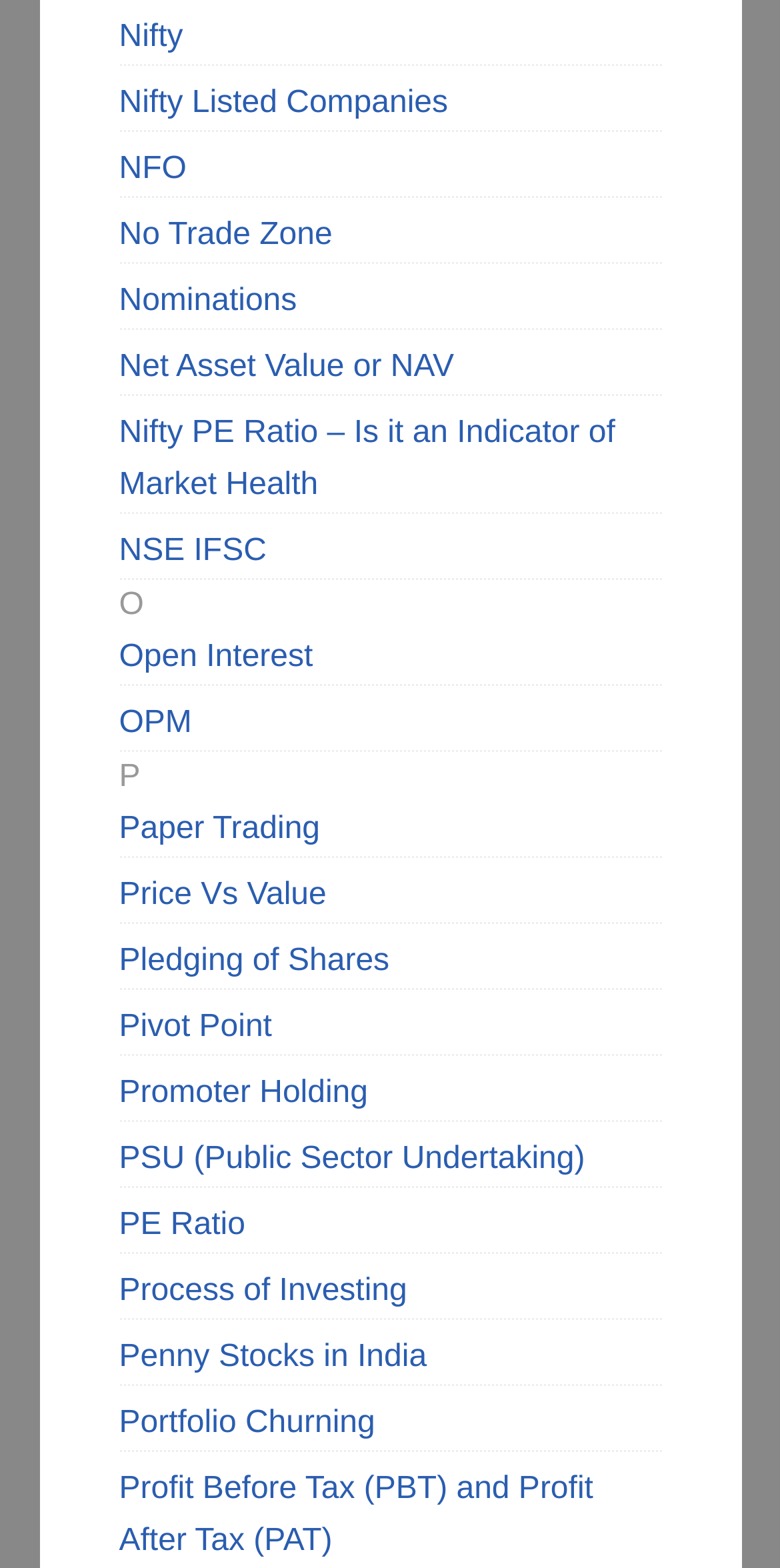Specify the bounding box coordinates of the element's region that should be clicked to achieve the following instruction: "Explore Open Interest". The bounding box coordinates consist of four float numbers between 0 and 1, in the format [left, top, right, bottom].

[0.153, 0.408, 0.401, 0.43]